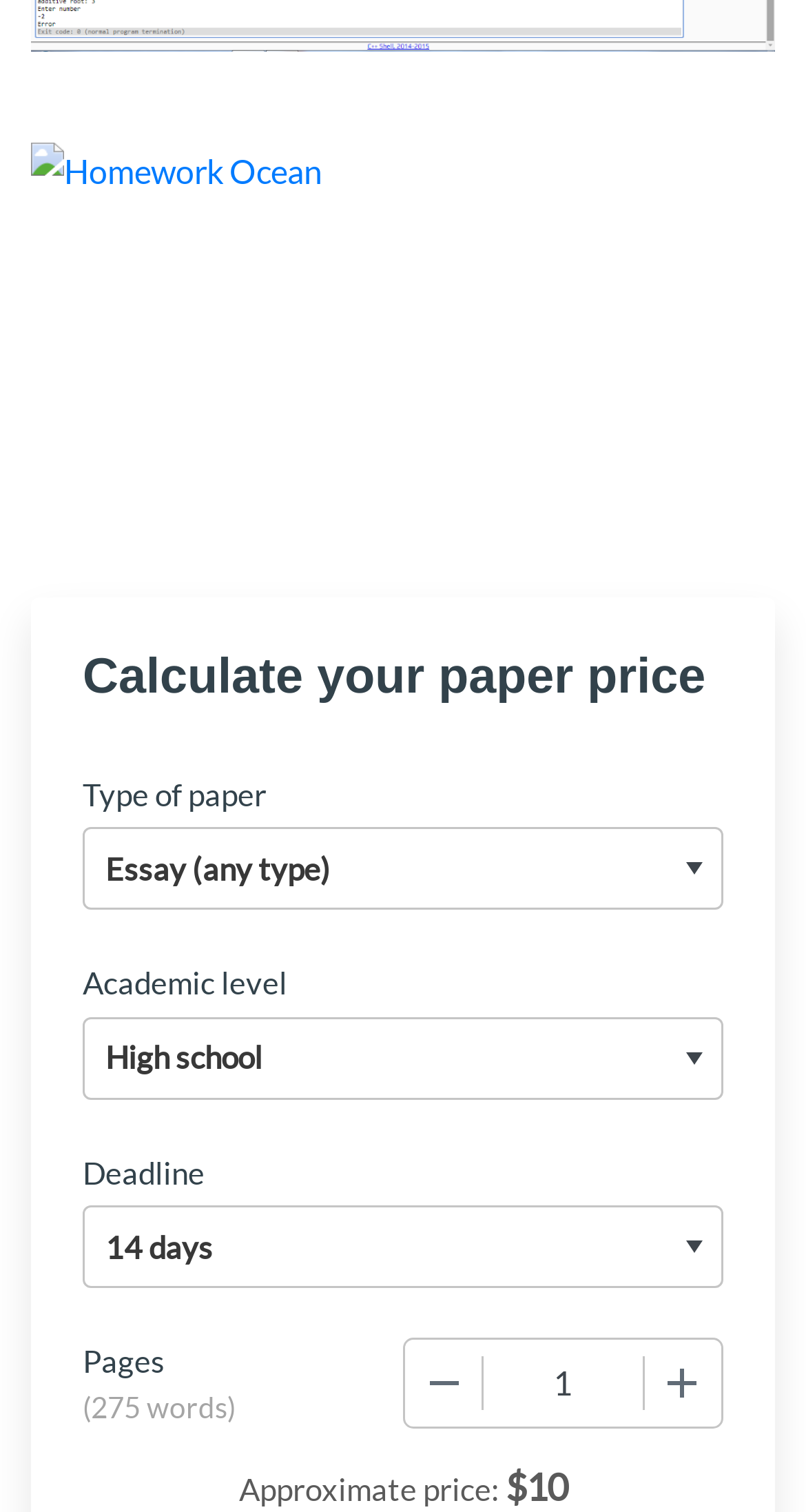Use a single word or phrase to answer the question:
What is the purpose of the comboboxes?

Selecting options